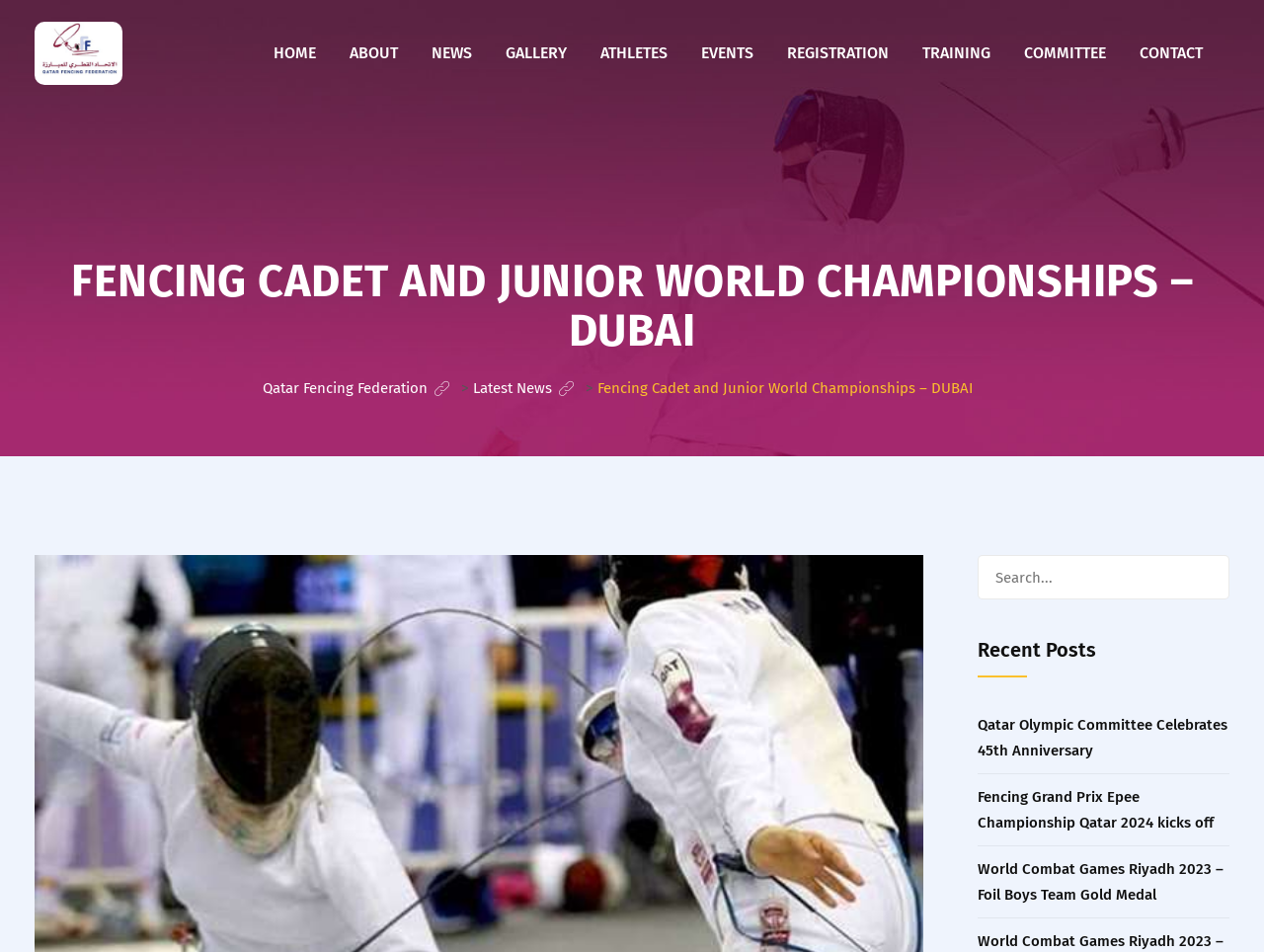Answer the question below with a single word or a brief phrase: 
What is the navigation menu item that comes after 'NEWS'?

GALLERY